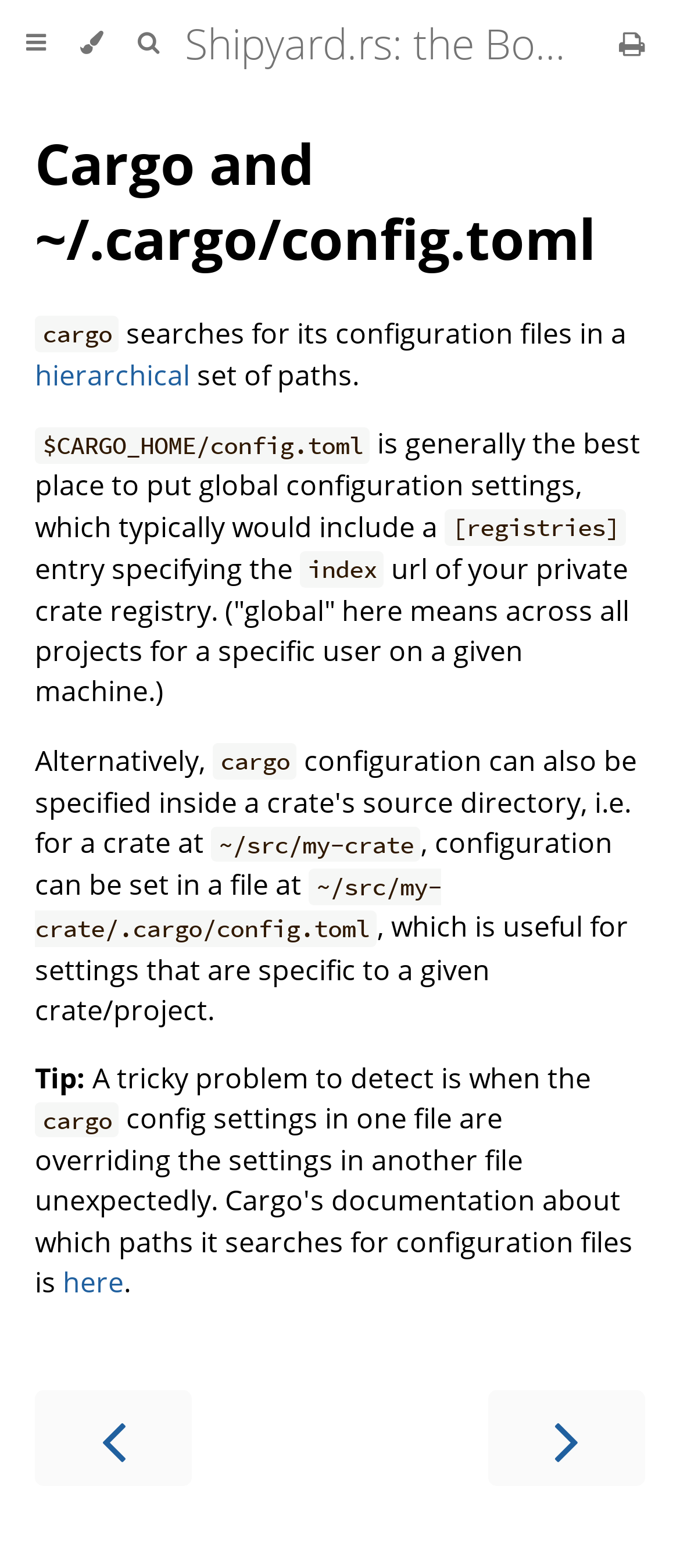Determine the bounding box coordinates of the element's region needed to click to follow the instruction: "Go to previous chapter". Provide these coordinates as four float numbers between 0 and 1, formatted as [left, top, right, bottom].

[0.051, 0.887, 0.282, 0.948]